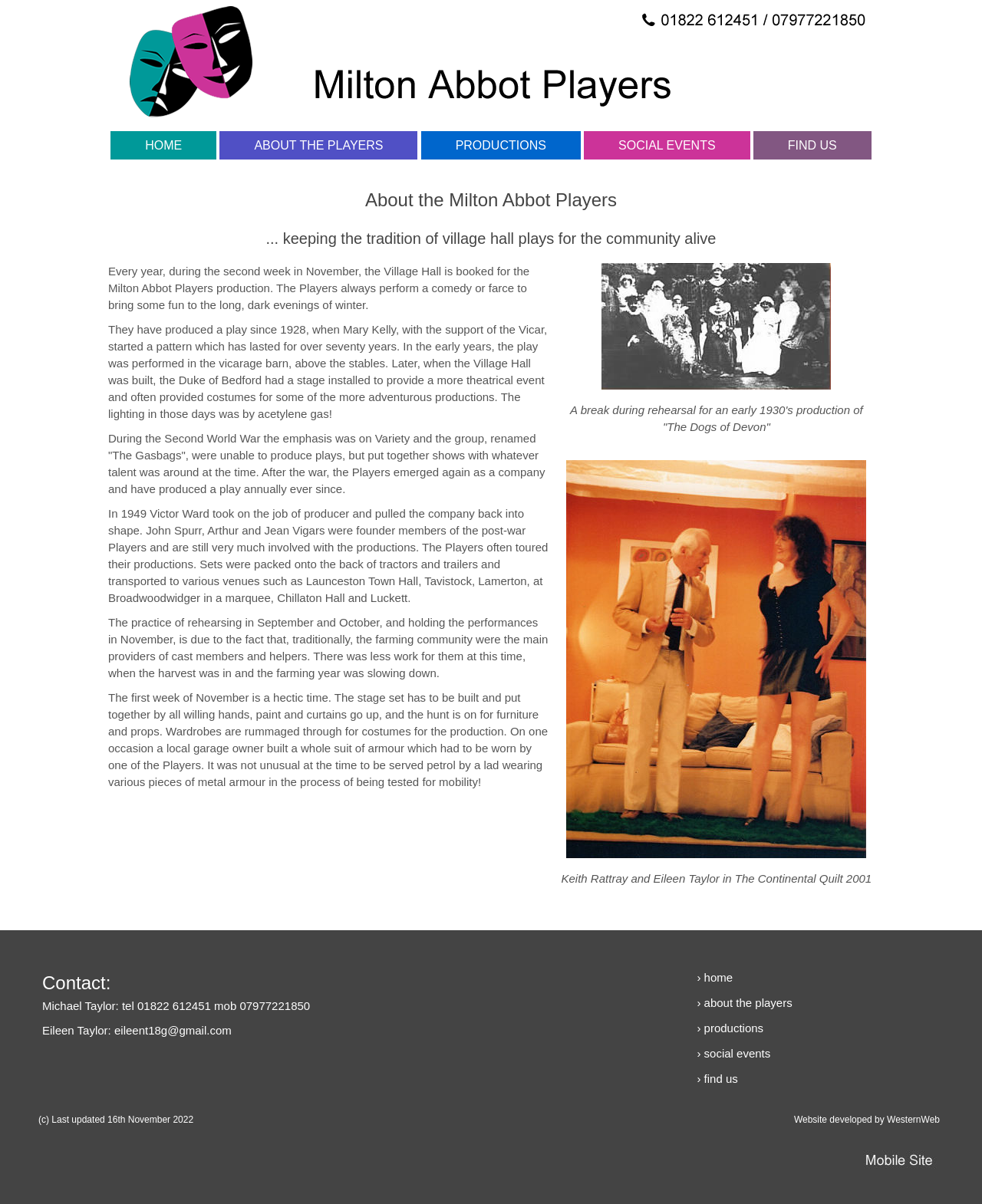Please specify the bounding box coordinates of the clickable region to carry out the following instruction: "Contact Michael Taylor via phone". The coordinates should be four float numbers between 0 and 1, in the format [left, top, right, bottom].

[0.031, 0.798, 0.682, 0.91]